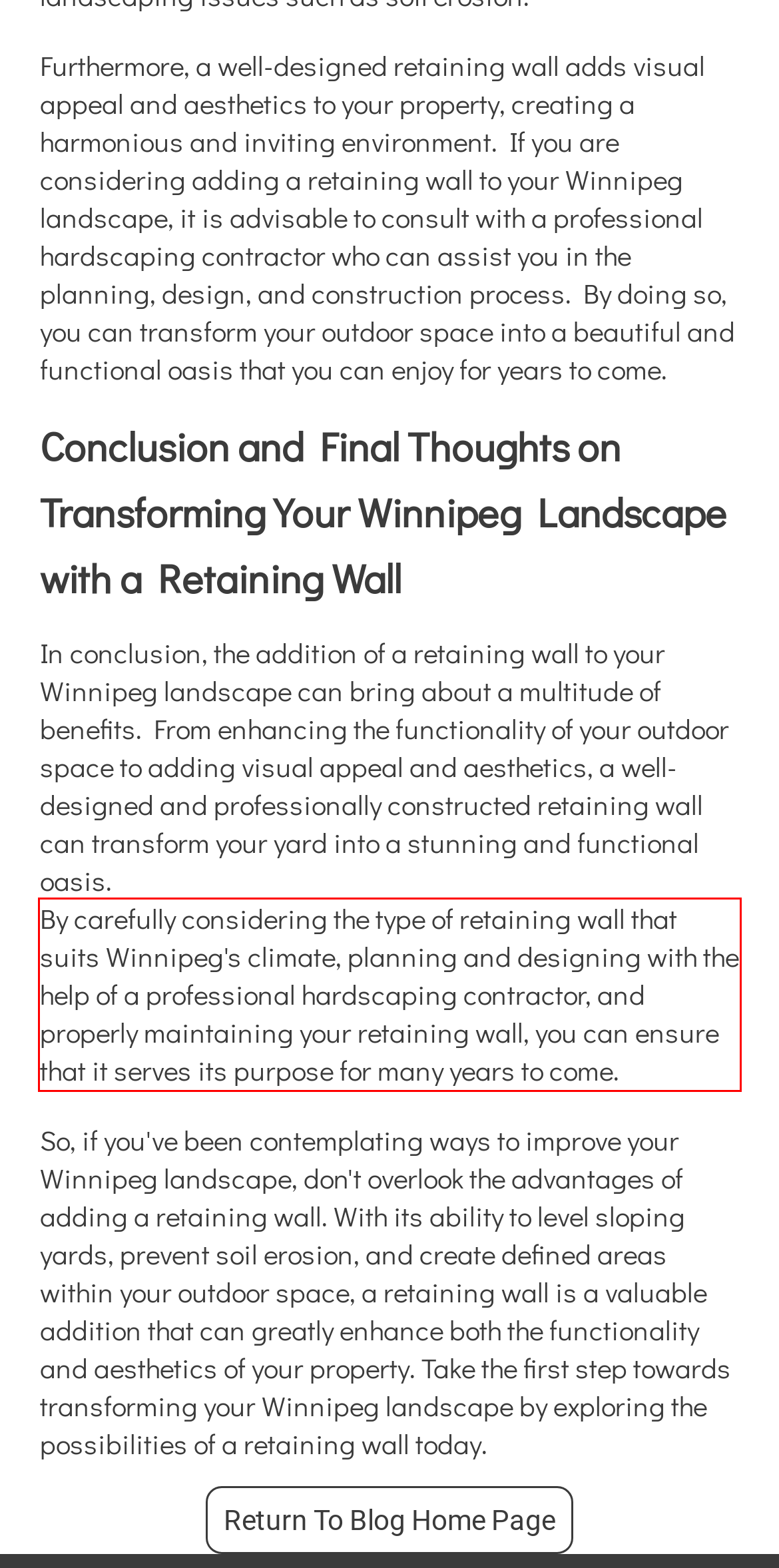You have a screenshot with a red rectangle around a UI element. Recognize and extract the text within this red bounding box using OCR.

By carefully considering the type of retaining wall that suits Winnipeg's climate, planning and designing with the help of a professional hardscaping contractor, and properly maintaining your retaining wall, you can ensure that it serves its purpose for many years to come.